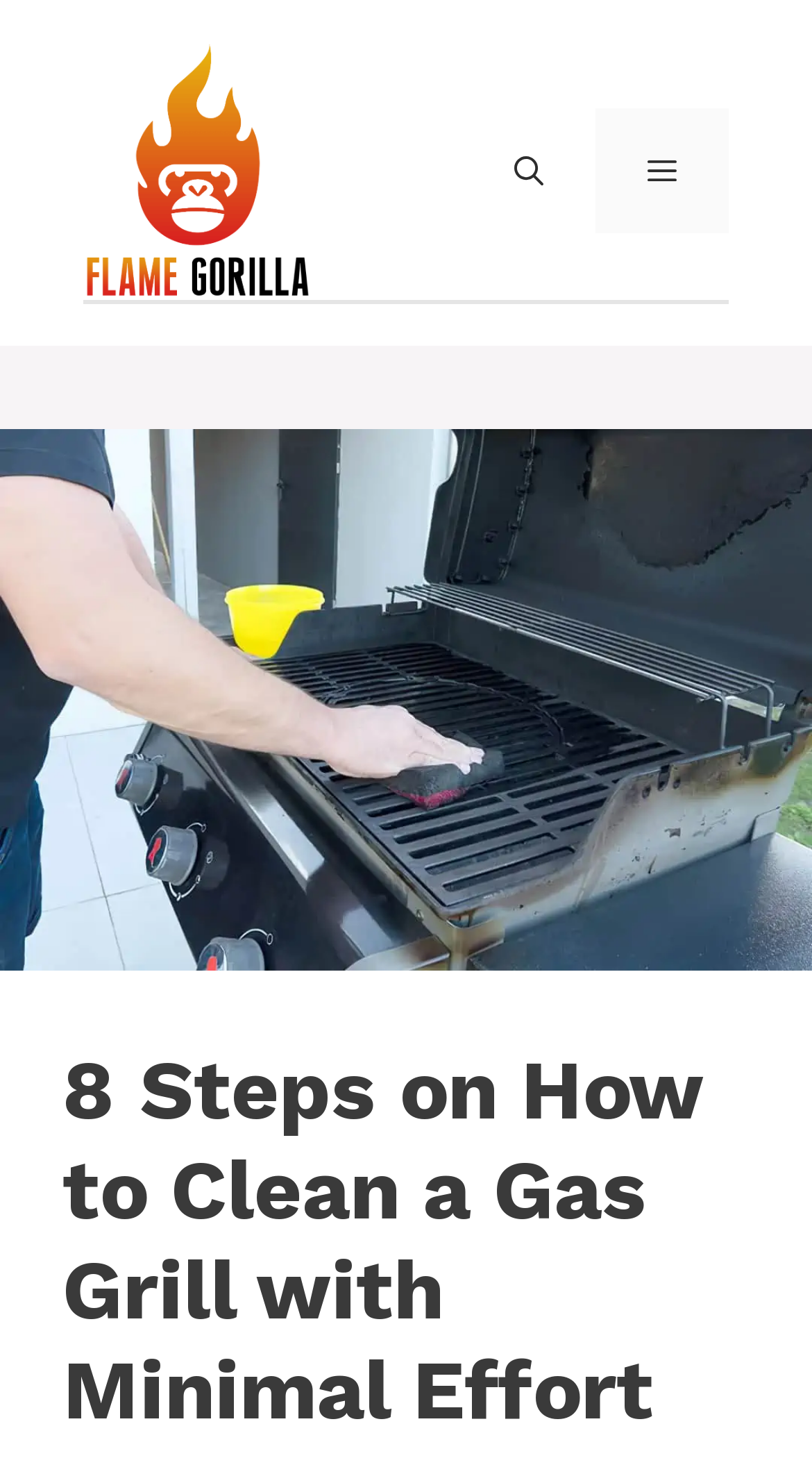Give a detailed overview of the webpage's appearance and contents.

The webpage is about cleaning a gas grill with minimal effort, as indicated by the title "8 Steps on How to Clean a Gas Grill with Minimal Effort - Flame Gorilla". At the top of the page, there is a banner that spans the entire width, containing a link to "Flame Gorilla" with an accompanying image of the same name. Below the banner, there is a navigation section with a mobile toggle button and a link to open a search bar. To the right of the navigation section, there is a button labeled "MENU" that controls the primary menu.

Below the navigation section, there is a large image that takes up most of the page's width, titled "How to Clean a Gas Grill with Minimal Effort". Above the image, there is a heading that repeats the title of the webpage. The image and heading are centered on the page, with the heading positioned near the bottom of the image.